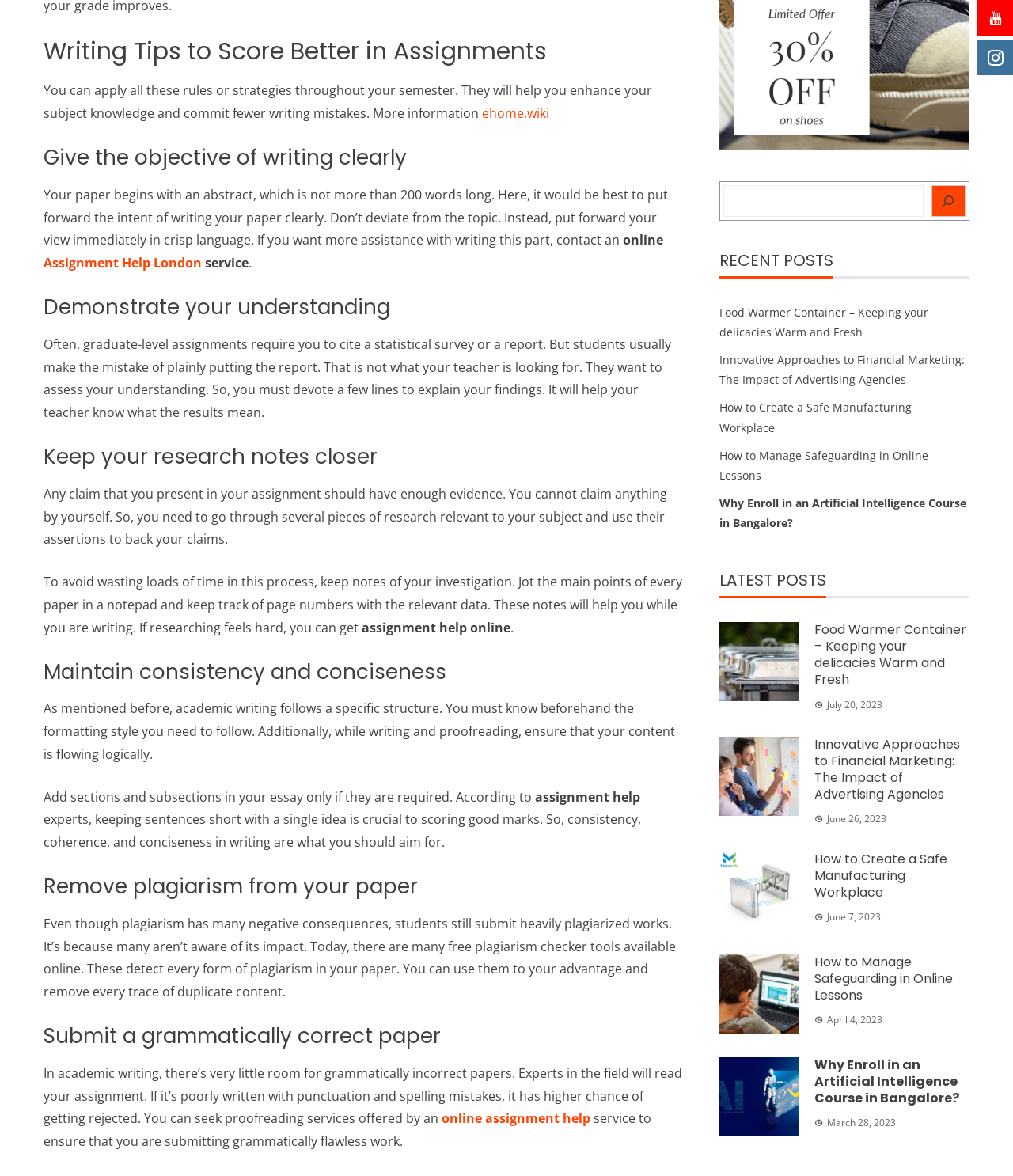From the webpage screenshot, predict the bounding box of the UI element that matches this description: "online assignment help".

[0.436, 0.944, 0.583, 0.959]